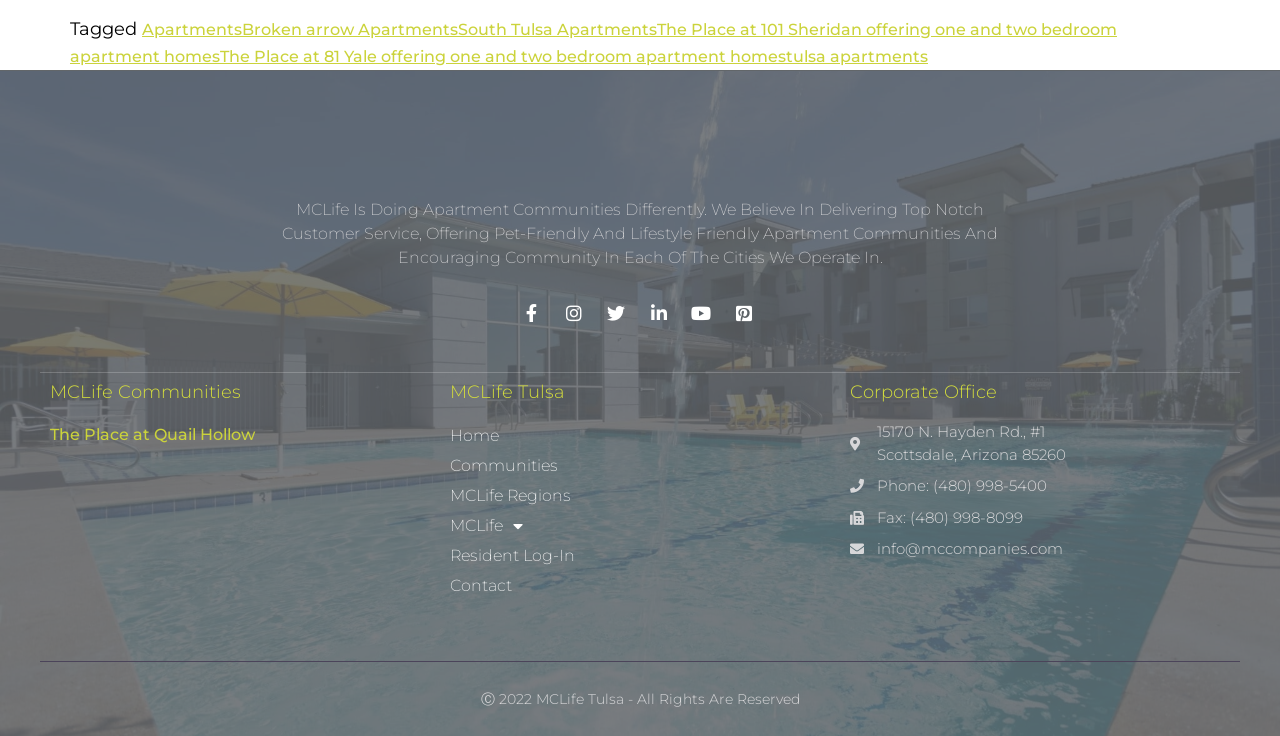What is the address of the corporate office?
Examine the image and provide an in-depth answer to the question.

I found the address in the 'Corporate Office' section, which is located at the bottom of the page. The address is listed as '15170 N. Hayden Rd., #1 Scottsdale, Arizona 85260'.